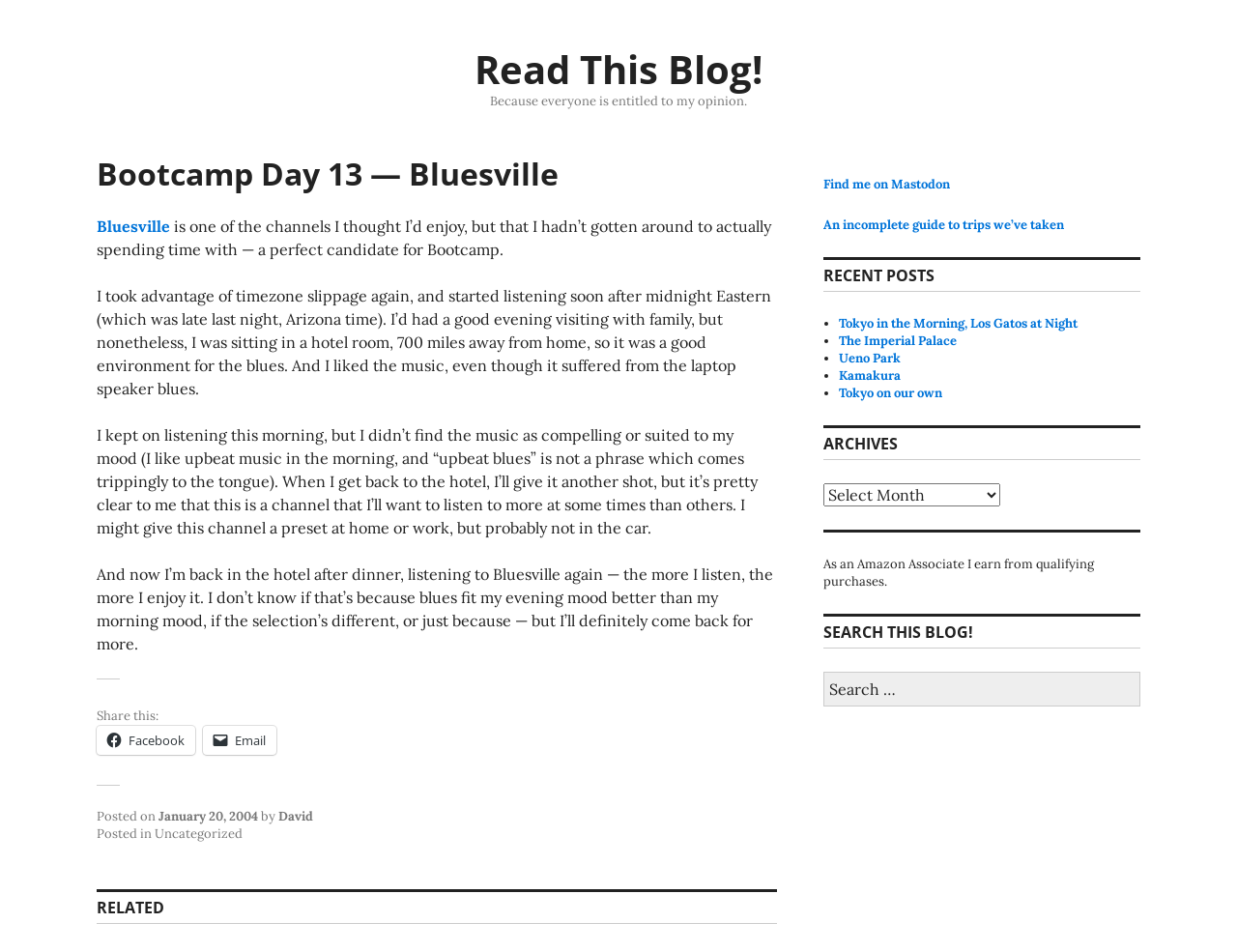From the screenshot, find the bounding box of the UI element matching this description: "Read This Blog!". Supply the bounding box coordinates in the form [left, top, right, bottom], each a float between 0 and 1.

[0.384, 0.045, 0.616, 0.101]